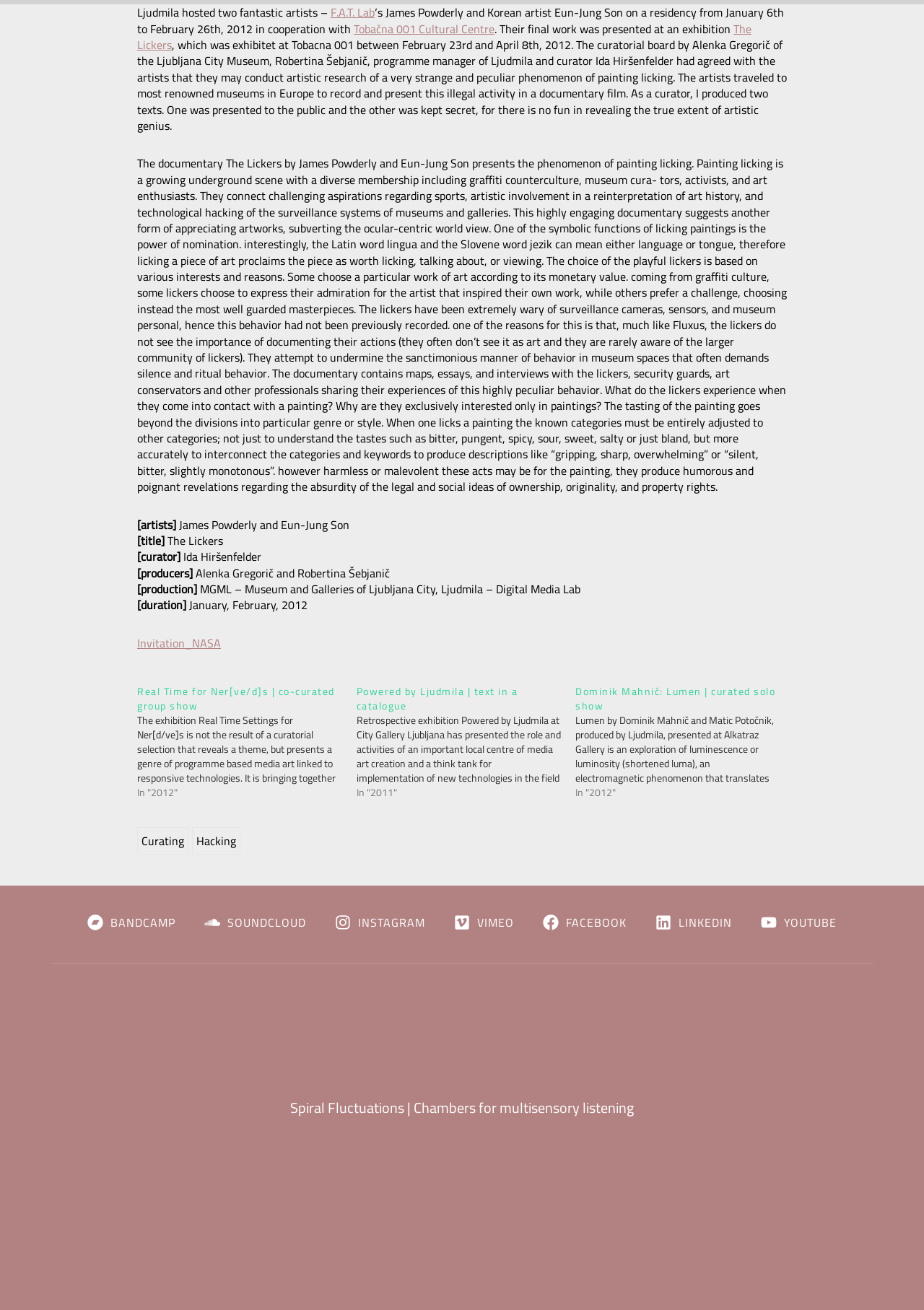Identify the bounding box coordinates for the UI element described as follows: "The Lickers". Ensure the coordinates are four float numbers between 0 and 1, formatted as [left, top, right, bottom].

[0.148, 0.014, 0.813, 0.042]